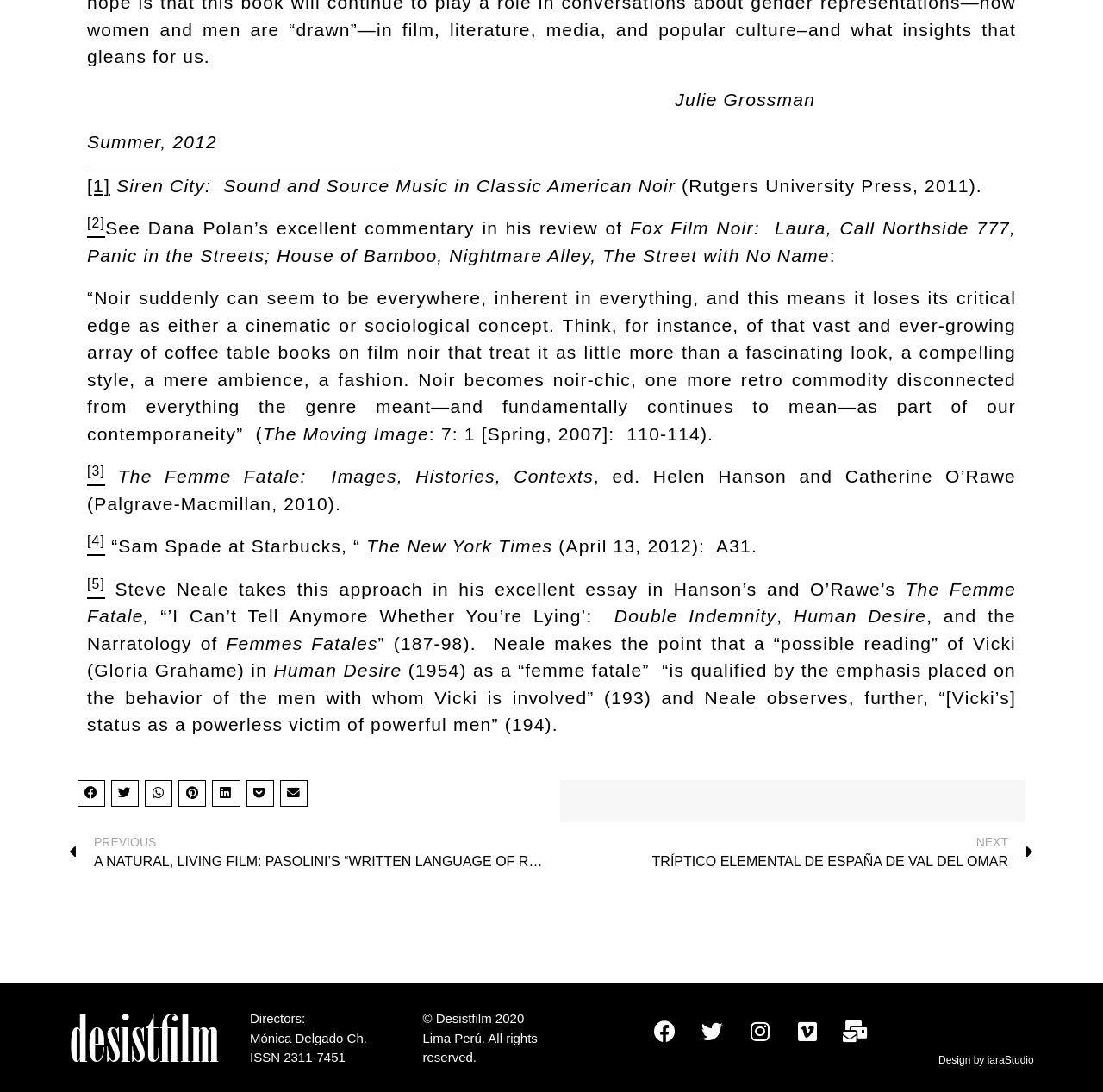Can you determine the bounding box coordinates of the area that needs to be clicked to fulfill the following instruction: "Click on the 'Prev PREVIOUS A NATURAL, LIVING FILM: PASOLINI’S “WRITTEN LANGUAGE OF REALITY”' link"?

[0.062, 0.763, 0.5, 0.799]